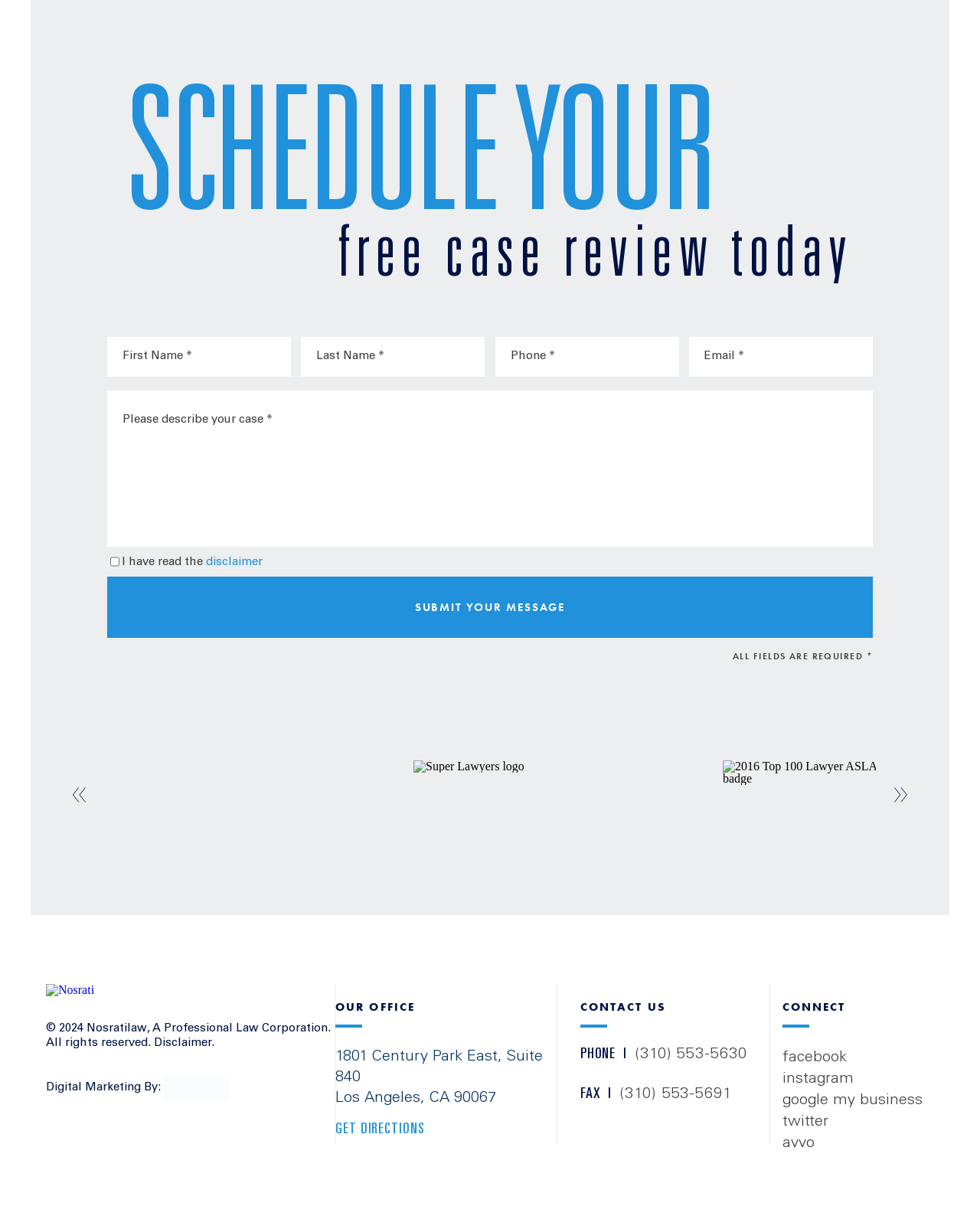Please pinpoint the bounding box coordinates for the region I should click to adhere to this instruction: "Submit your message".

[0.109, 0.469, 0.891, 0.519]